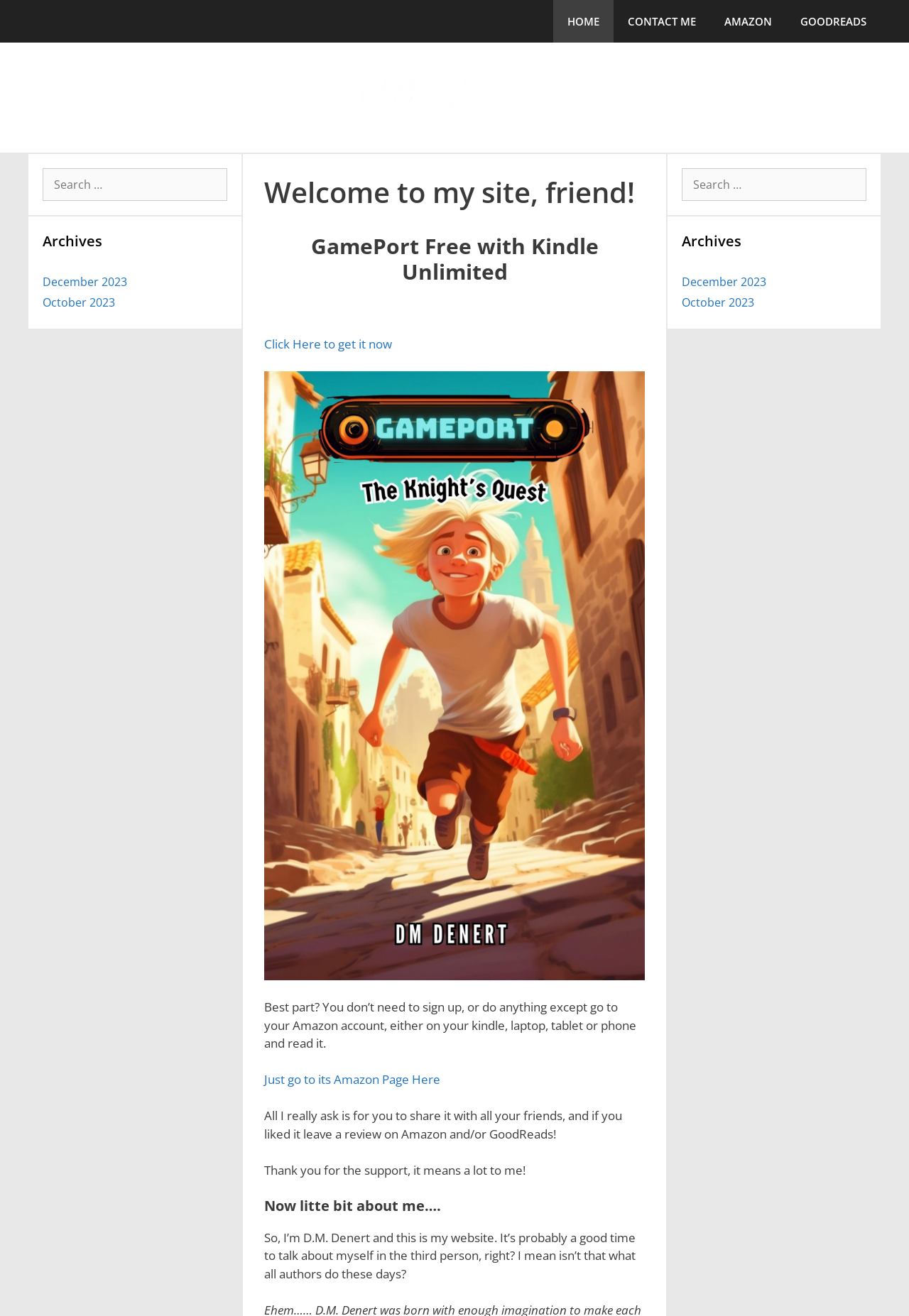Pinpoint the bounding box coordinates of the element that must be clicked to accomplish the following instruction: "Search for something". The coordinates should be in the format of four float numbers between 0 and 1, i.e., [left, top, right, bottom].

[0.047, 0.128, 0.25, 0.153]